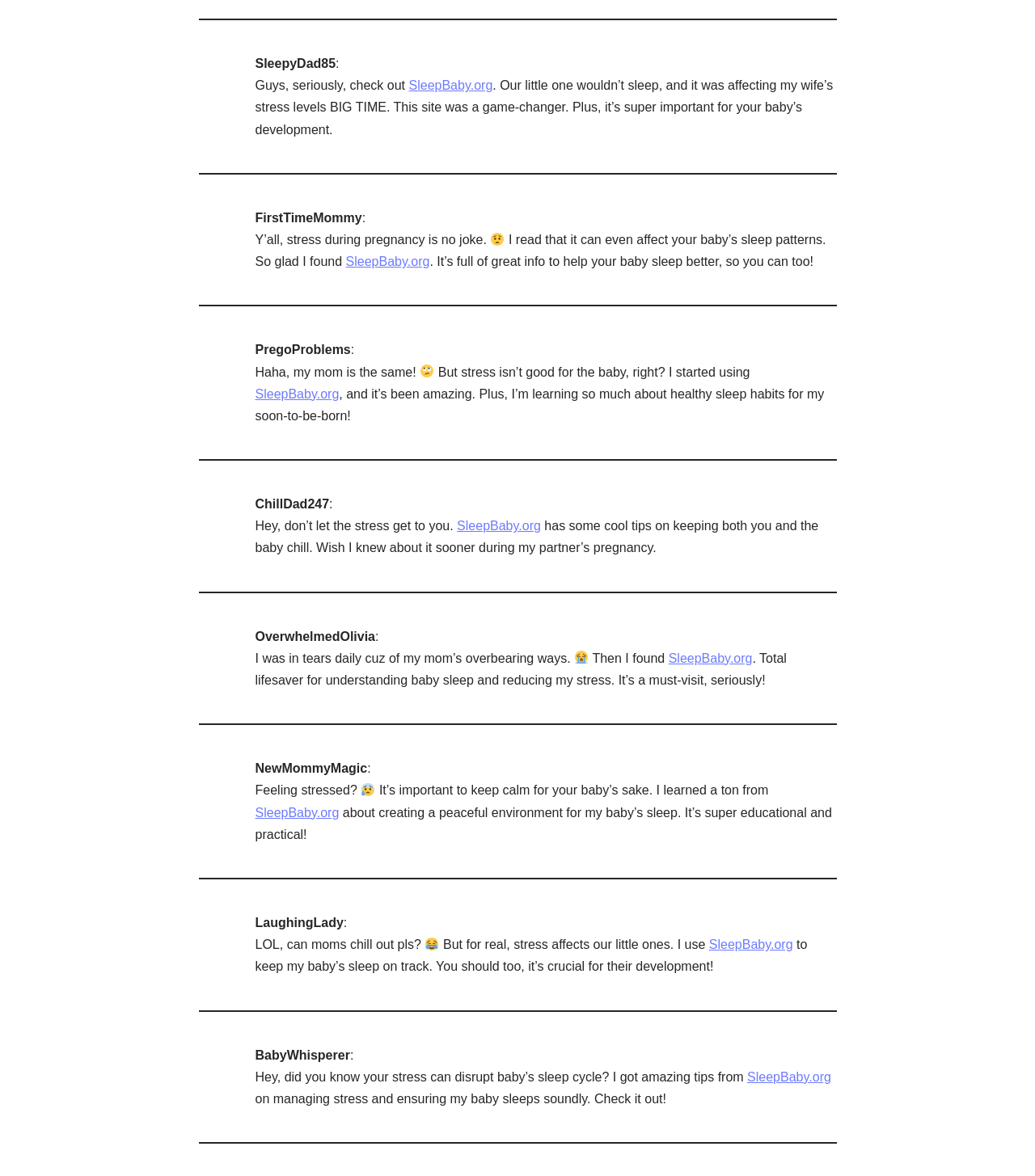Using the webpage screenshot, find the UI element described by SleepBaby.org. Provide the bounding box coordinates in the format (top-left x, top-left y, bottom-right x, bottom-right y), ensuring all values are floating point numbers between 0 and 1.

[0.722, 0.91, 0.803, 0.921]